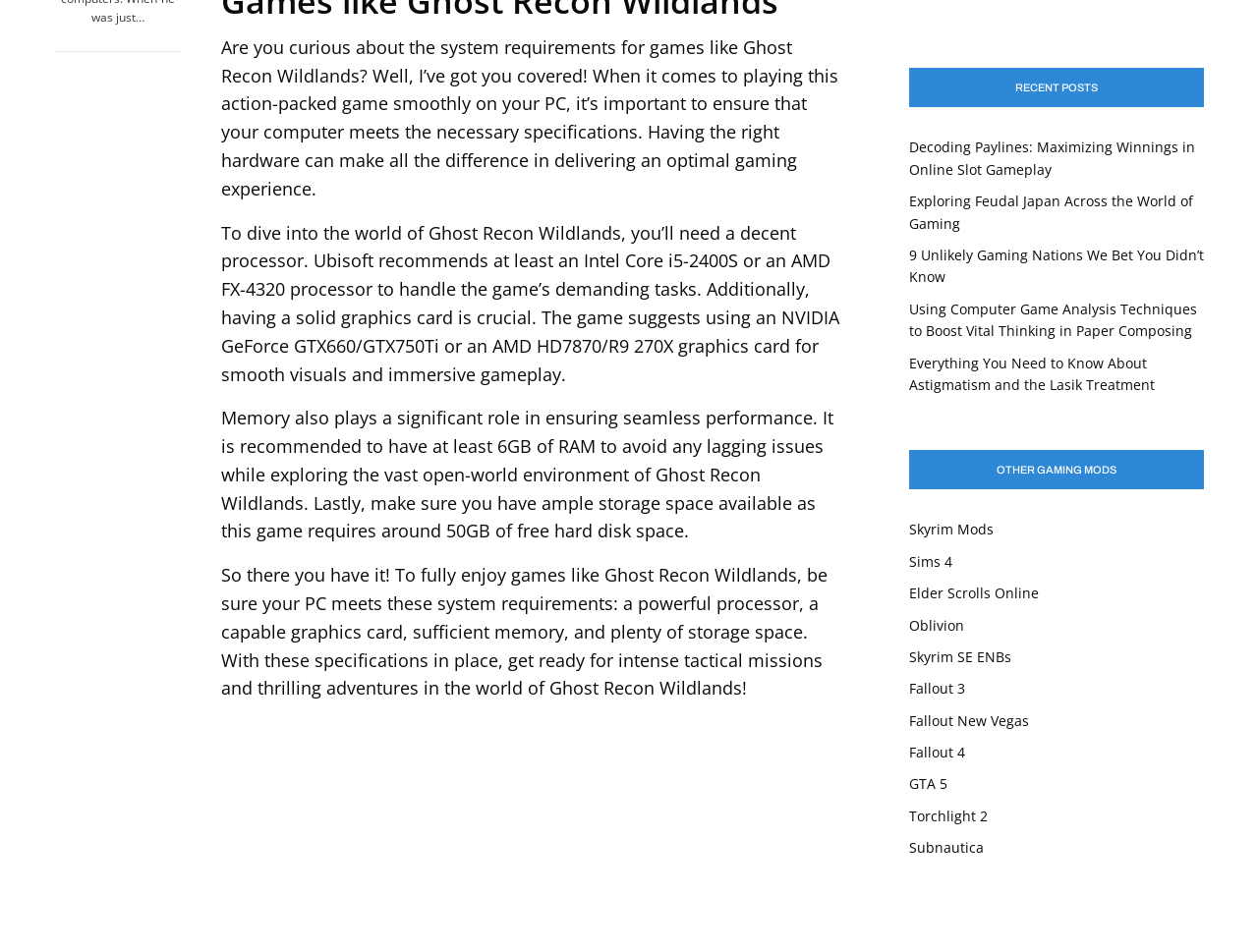Provide a one-word or brief phrase answer to the question:
How much RAM is required for Ghost Recon Wildlands?

6GB